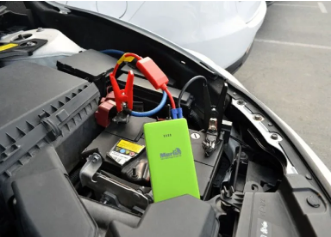Use a single word or phrase to answer the question: What type of batteries do jumper starters often use?

lithium-polymer